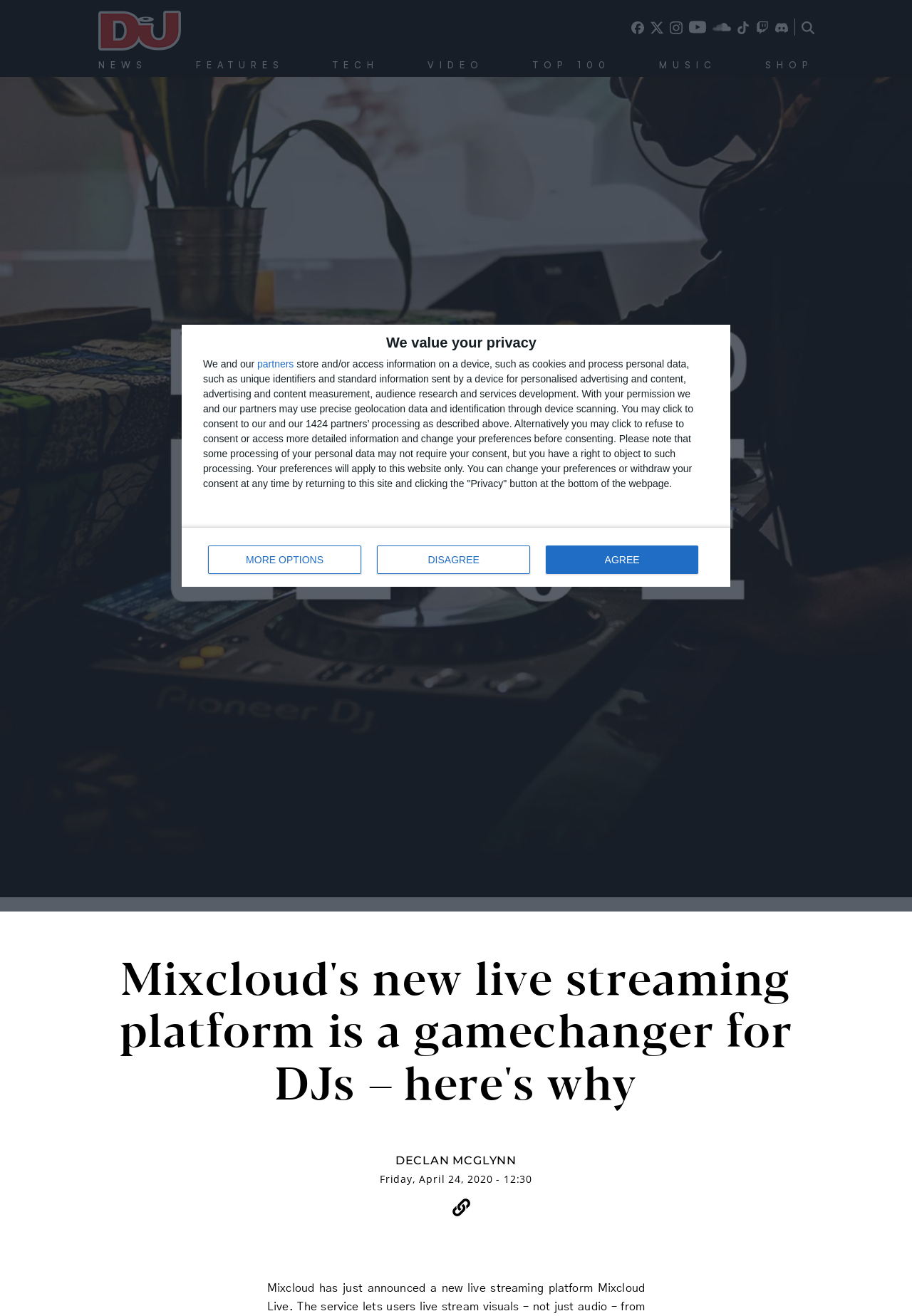Using the description: "MORE OPTIONS", determine the UI element's bounding box coordinates. Ensure the coordinates are in the format of four float numbers between 0 and 1, i.e., [left, top, right, bottom].

[0.228, 0.415, 0.396, 0.436]